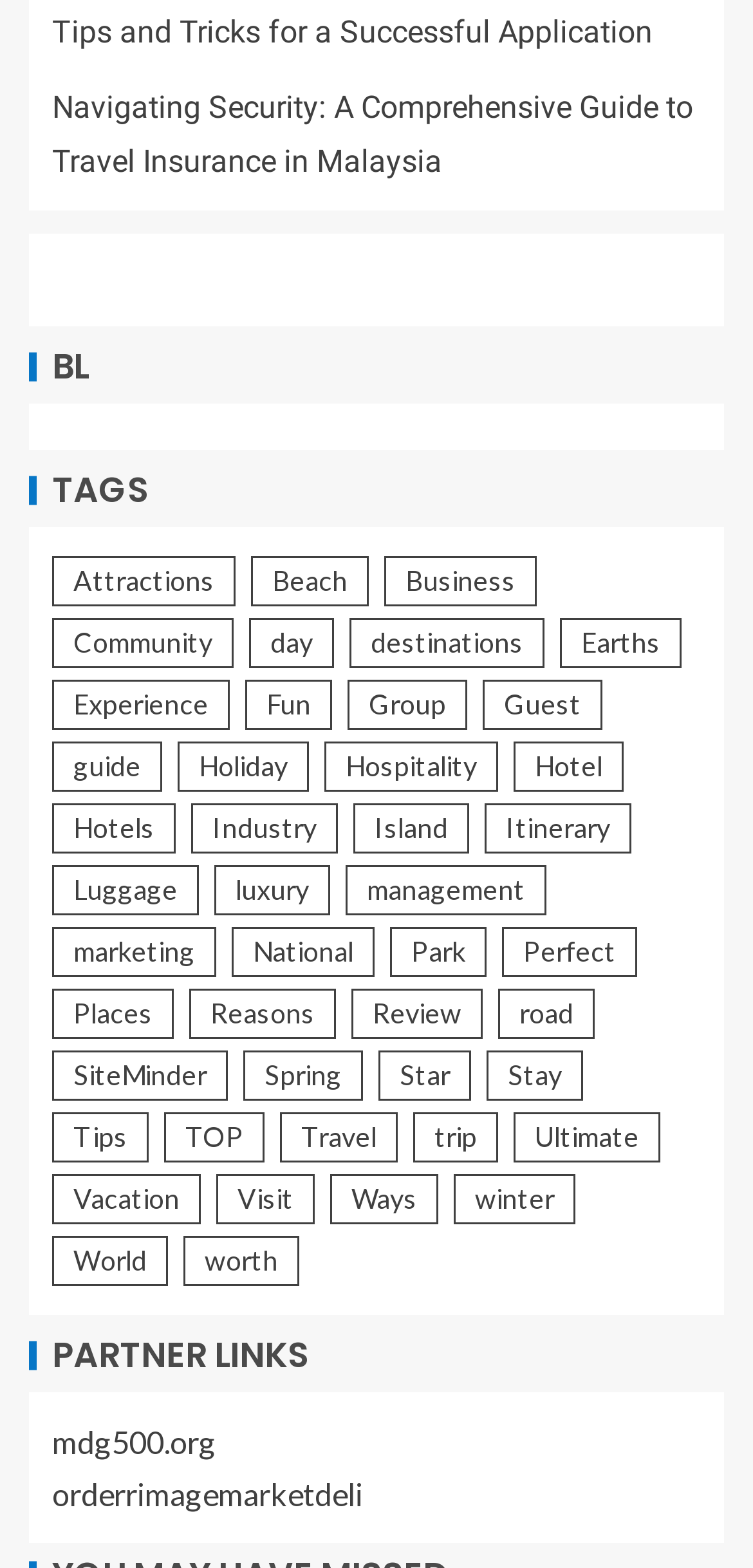Specify the bounding box coordinates of the element's region that should be clicked to achieve the following instruction: "Browse the 'Hotel' section". The bounding box coordinates consist of four float numbers between 0 and 1, in the format [left, top, right, bottom].

[0.682, 0.473, 0.828, 0.505]